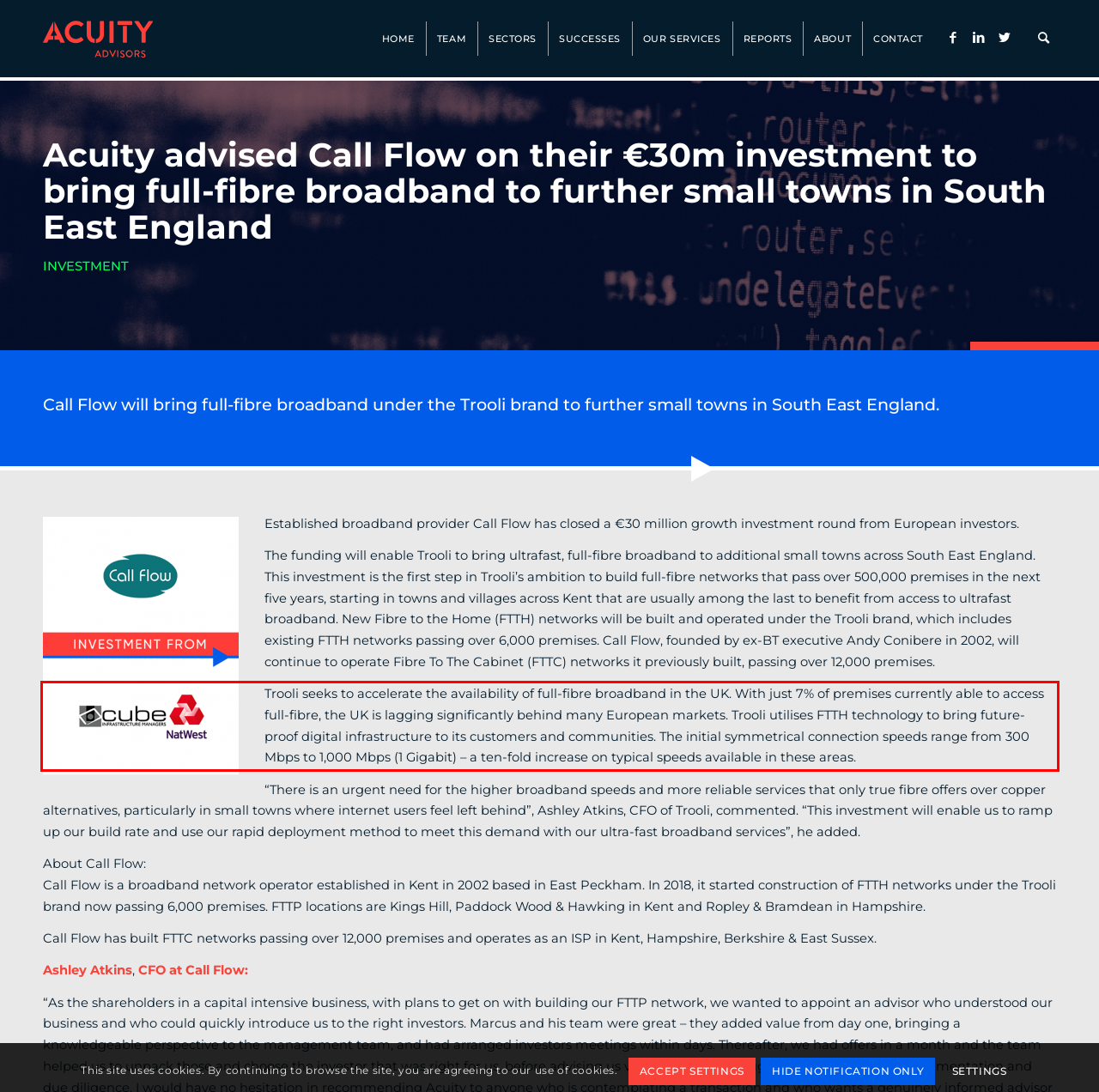Given a webpage screenshot, identify the text inside the red bounding box using OCR and extract it.

Trooli seeks to accelerate the availability of full-fibre broadband in the UK. With just 7% of premises currently able to access full-fibre, the UK is lagging significantly behind many European markets. Trooli utilises FTTH technology to bring future-proof digital infrastructure to its customers and communities. The initial symmetrical connection speeds range from 300 Mbps to 1,000 Mbps (1 Gigabit) – a ten-fold increase on typical speeds available in these areas.